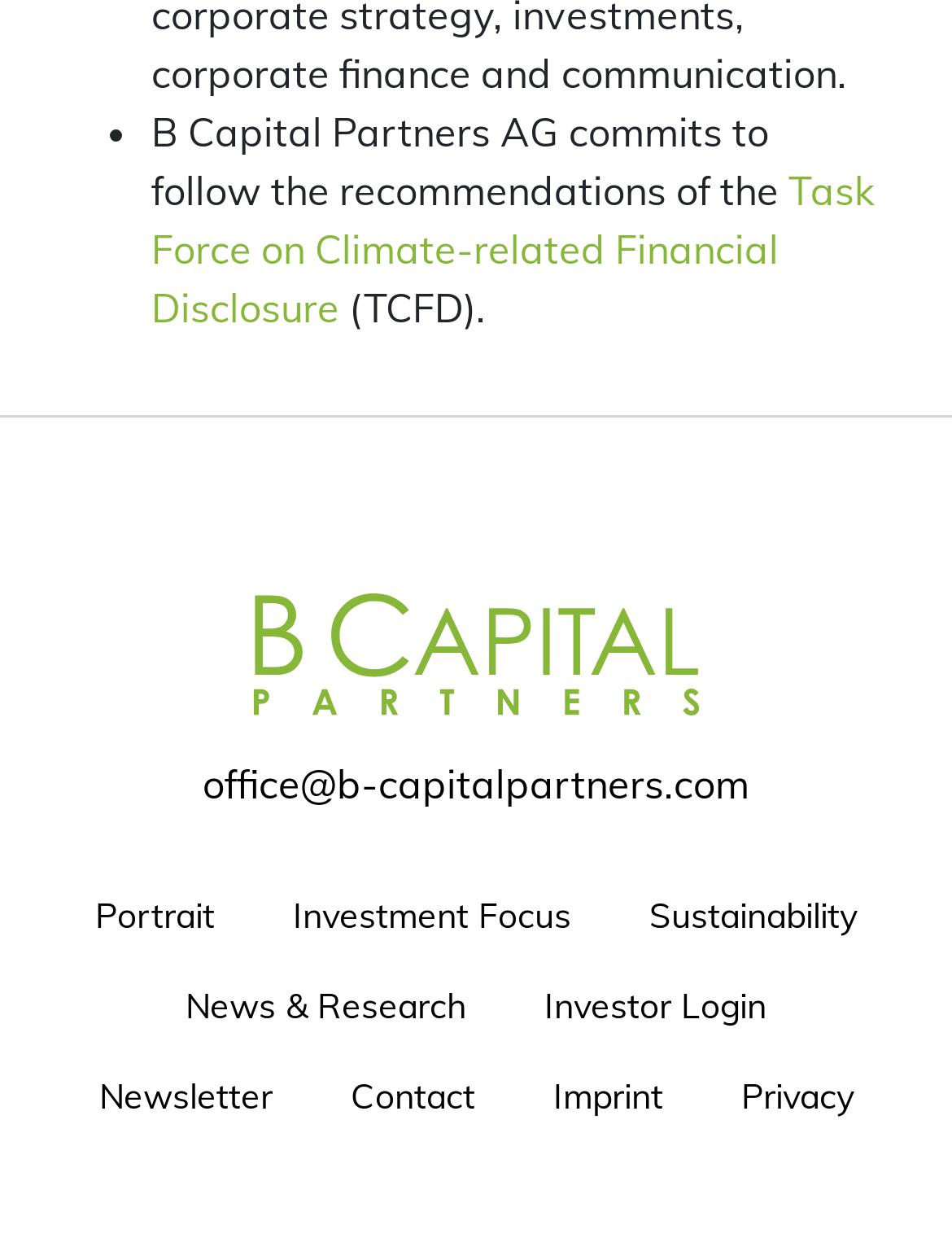Identify the bounding box coordinates of the section to be clicked to complete the task described by the following instruction: "Click on the Task Force on Climate-related Financial Disclosure link". The coordinates should be four float numbers between 0 and 1, formatted as [left, top, right, bottom].

[0.159, 0.132, 0.918, 0.264]